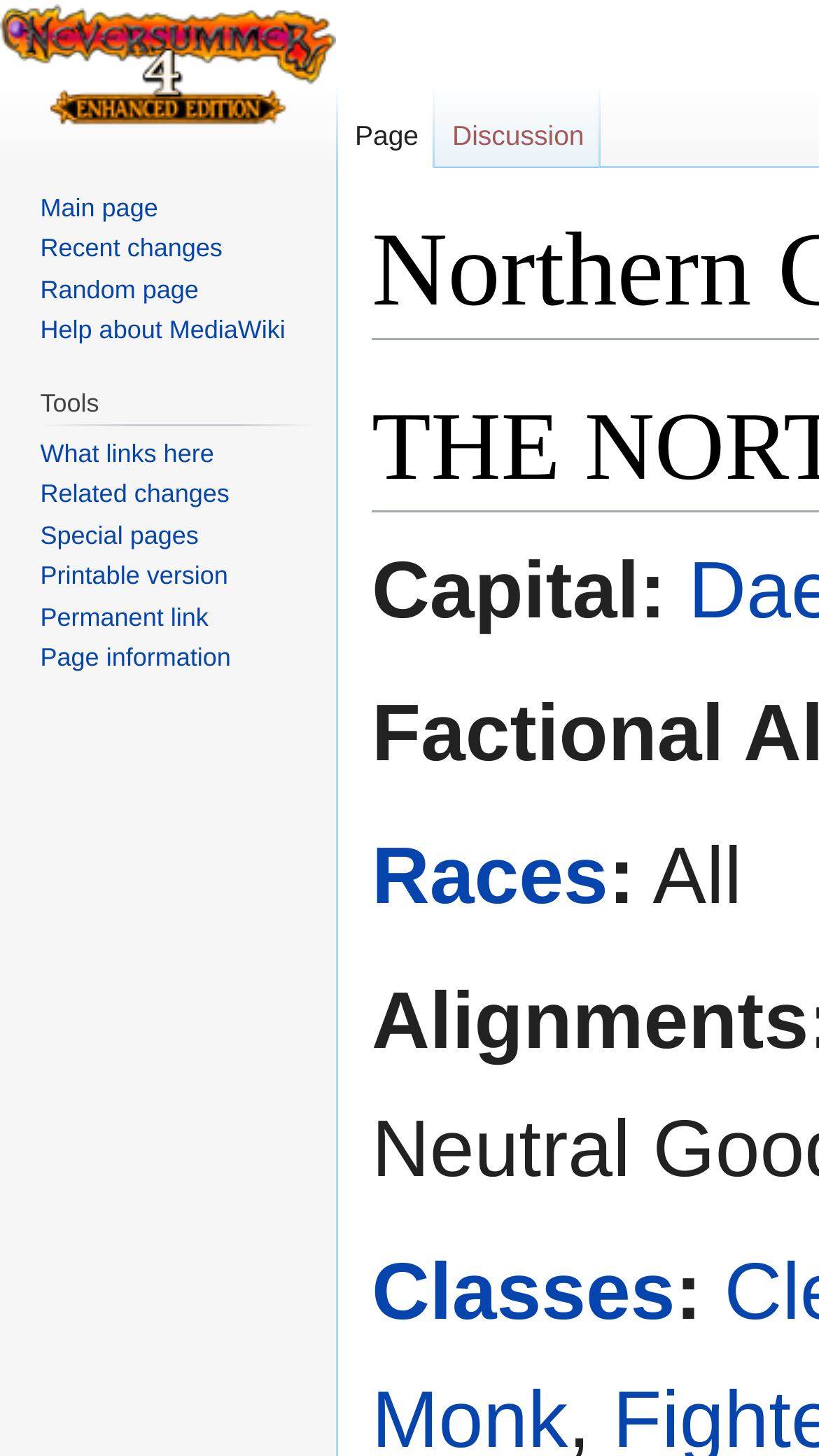For the given element description What links here, determine the bounding box coordinates of the UI element. The coordinates should follow the format (top-left x, top-left y, bottom-right x, bottom-right y) and be within the range of 0 to 1.

[0.049, 0.301, 0.261, 0.321]